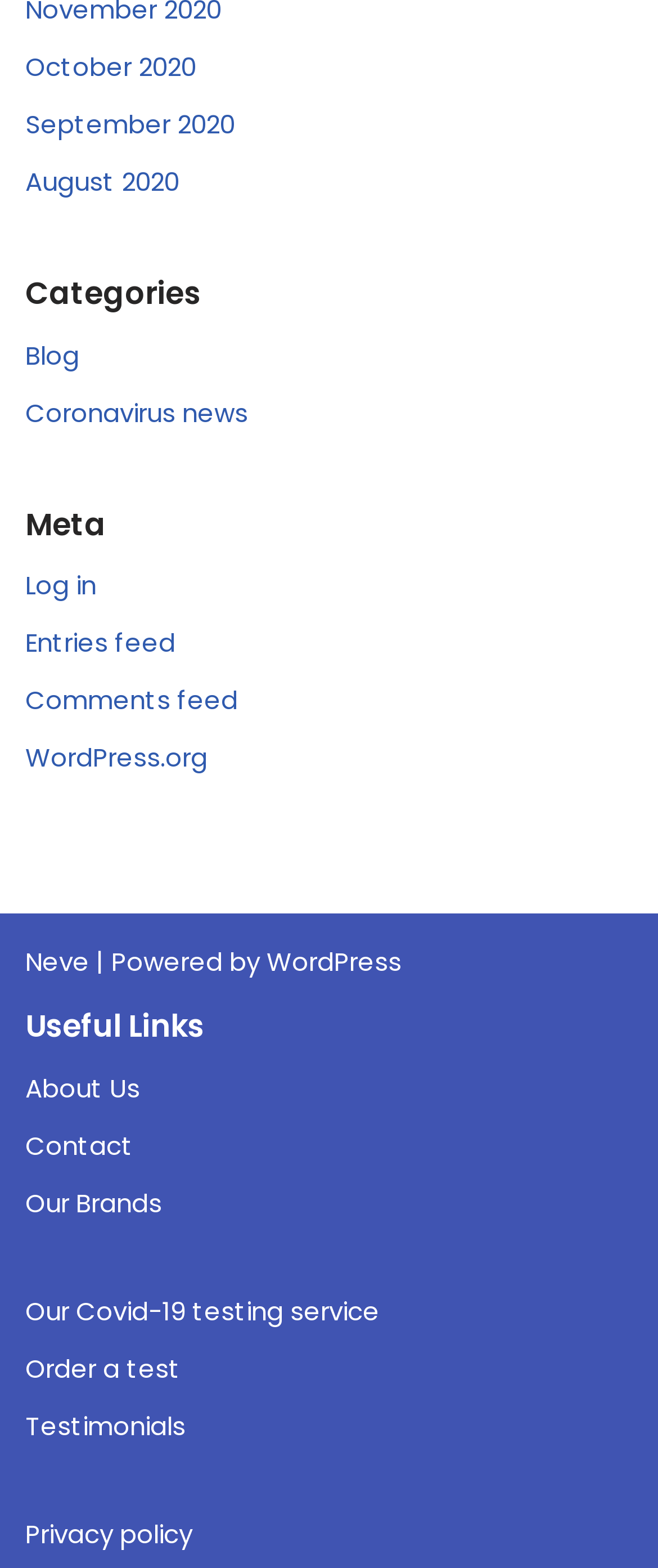Given the element description Our Covid-19 testing service, identify the bounding box coordinates for the UI element on the webpage screenshot. The format should be (top-left x, top-left y, bottom-right x, bottom-right y), with values between 0 and 1.

[0.038, 0.825, 0.577, 0.848]